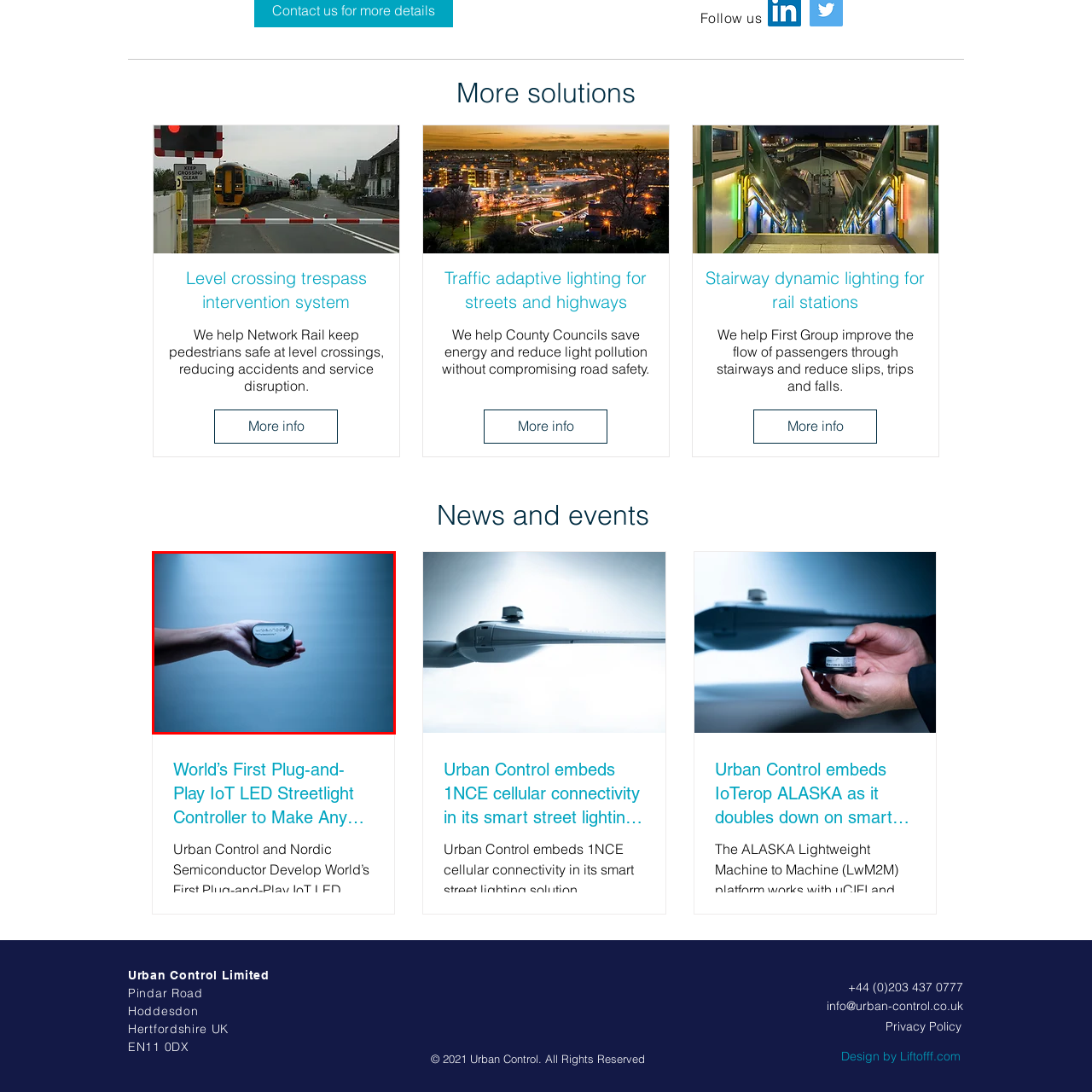What is the shape of the device?
Inspect the part of the image highlighted by the red bounding box and give a detailed answer to the question.

The caption explicitly states that the device is 'small, cylindrical', providing a clear description of its shape.